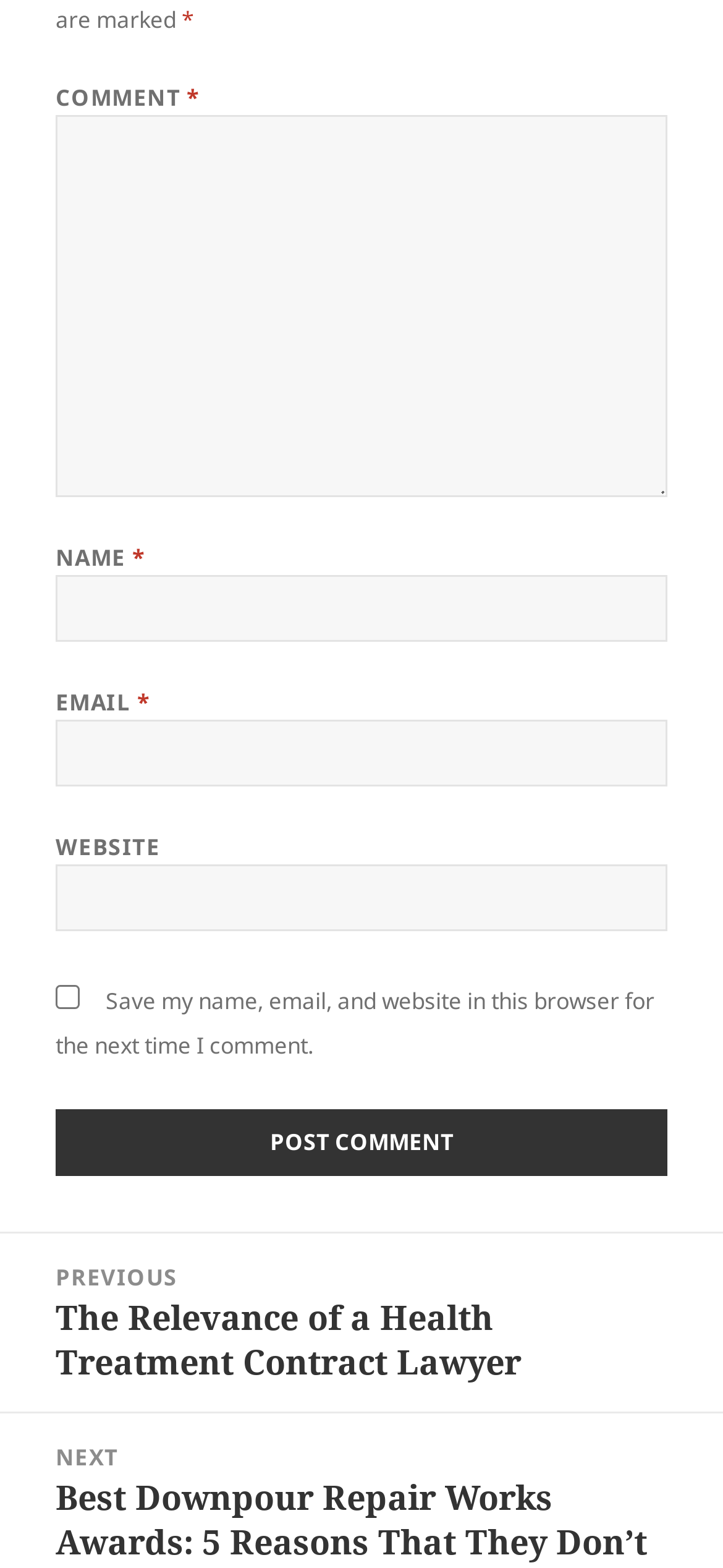Answer in one word or a short phrase: 
Is the checkbox checked by default?

No